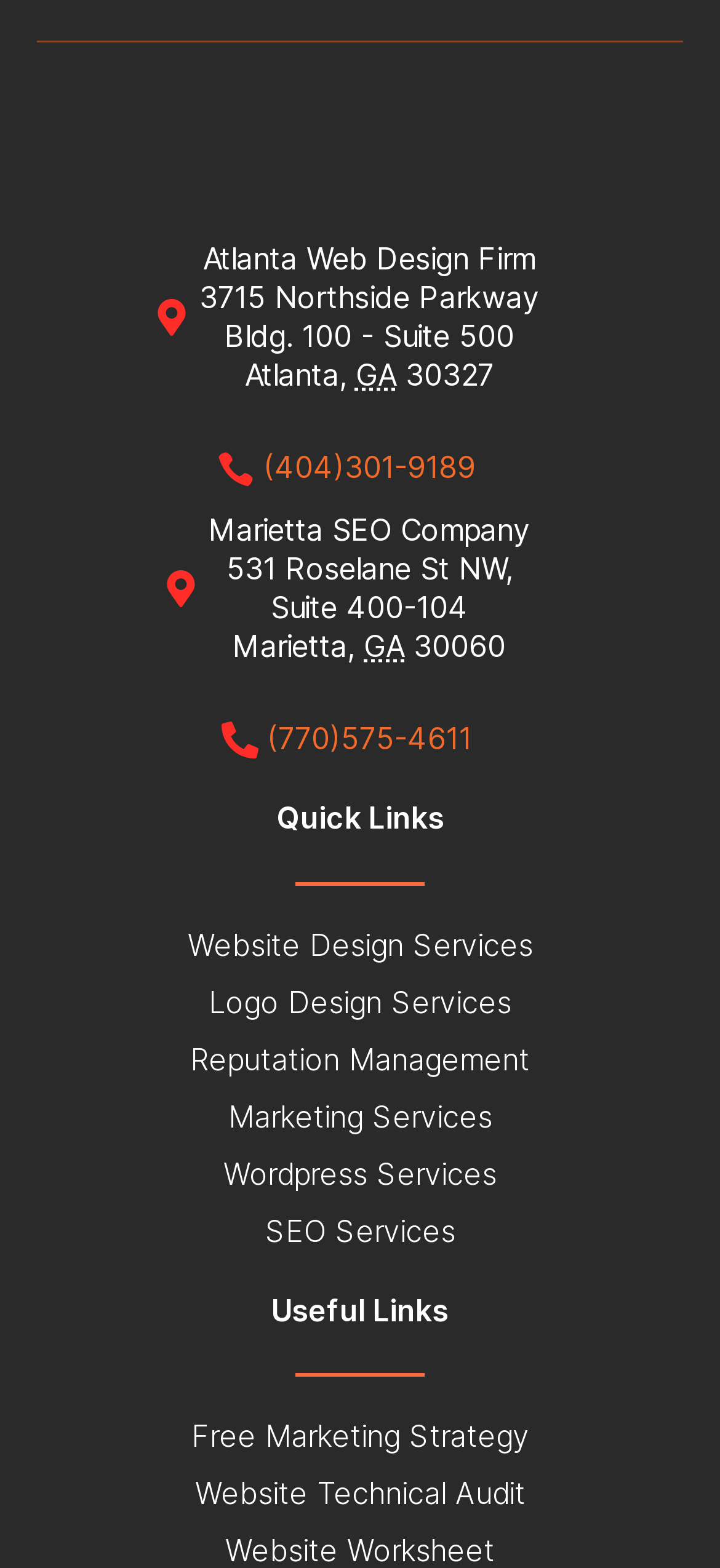Please specify the bounding box coordinates of the element that should be clicked to execute the given instruction: 'explore Website Design Services'. Ensure the coordinates are four float numbers between 0 and 1, expressed as [left, top, right, bottom].

[0.051, 0.591, 0.949, 0.615]